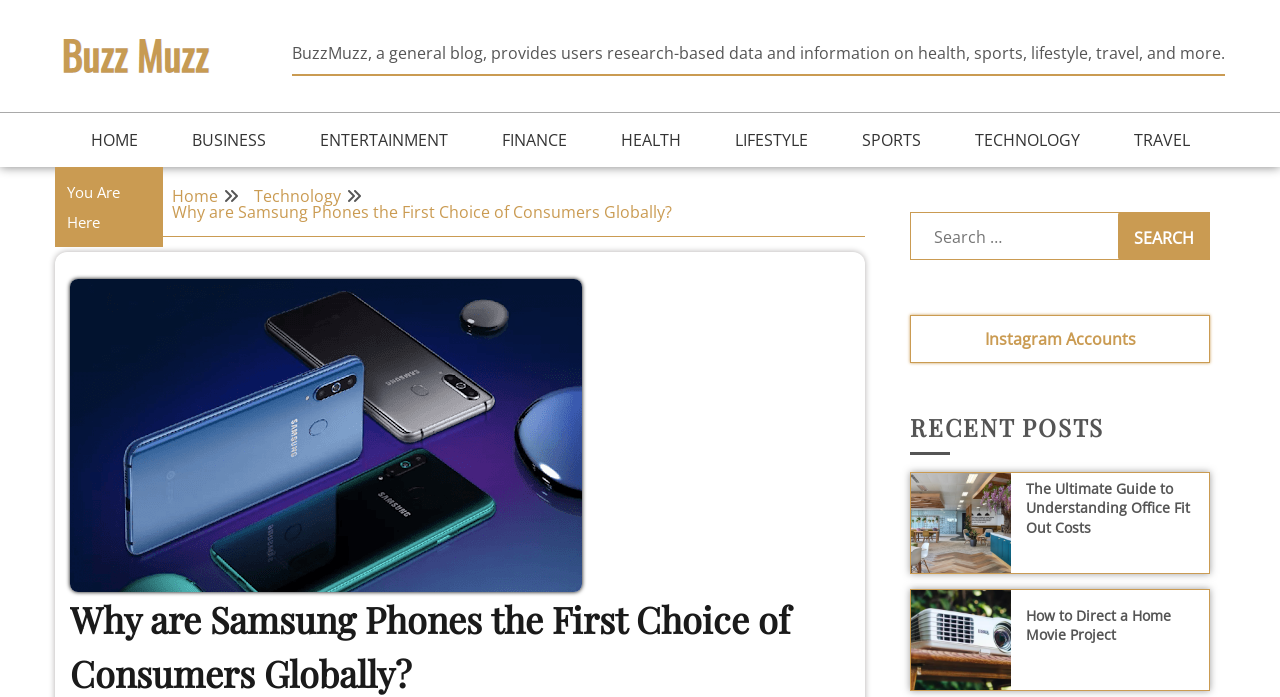Please provide a comprehensive answer to the question based on the screenshot: What is the name of the blog?

The name of the blog is mentioned in the static text at the top of the webpage, which states 'BuzzMuzz, a general blog, provides users research-based data and information on health, sports, lifestyle, travel, and more.'